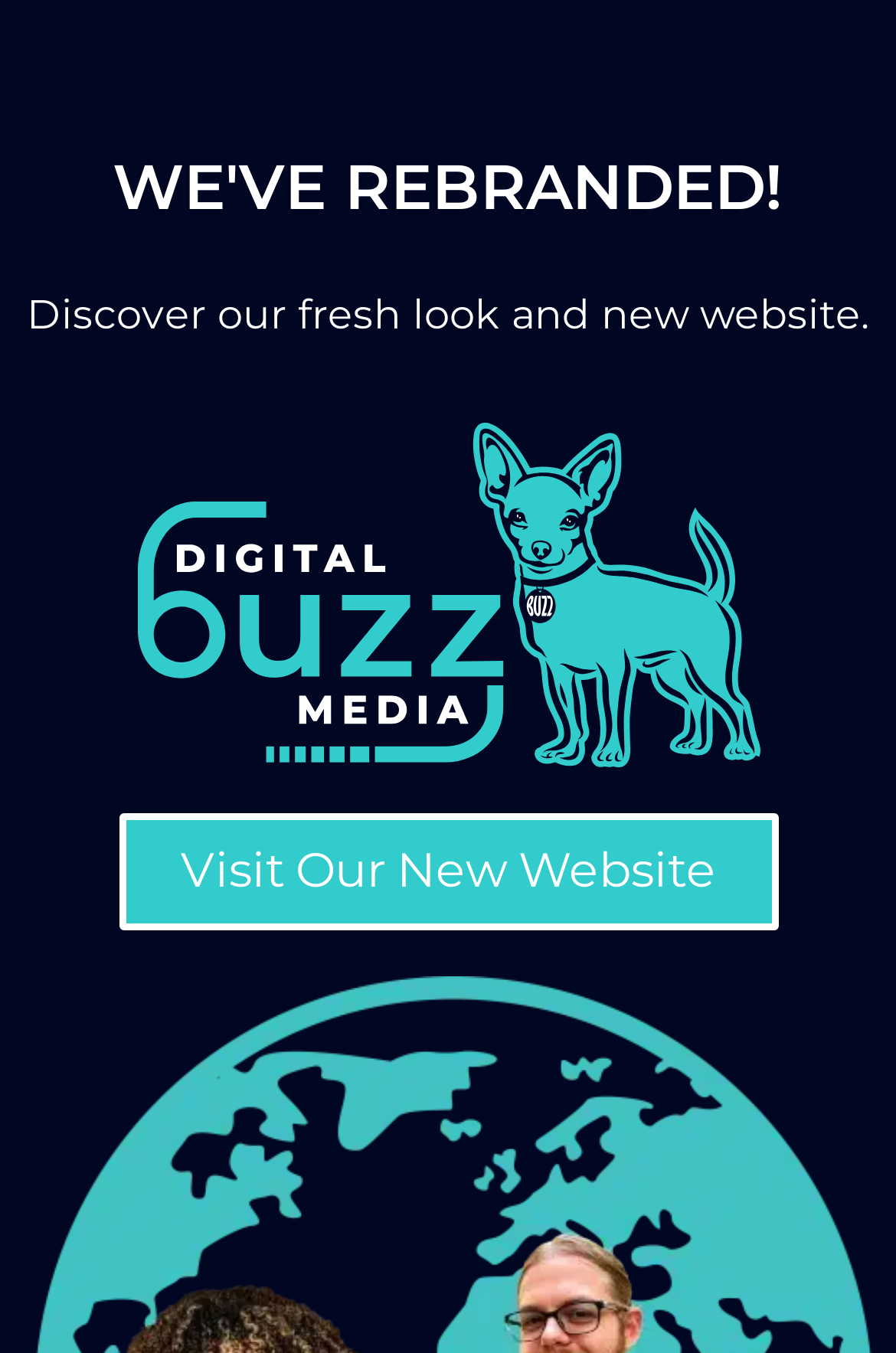Extract the top-level heading from the webpage and provide its text.

How to Create a Fun and Shoppable Experience